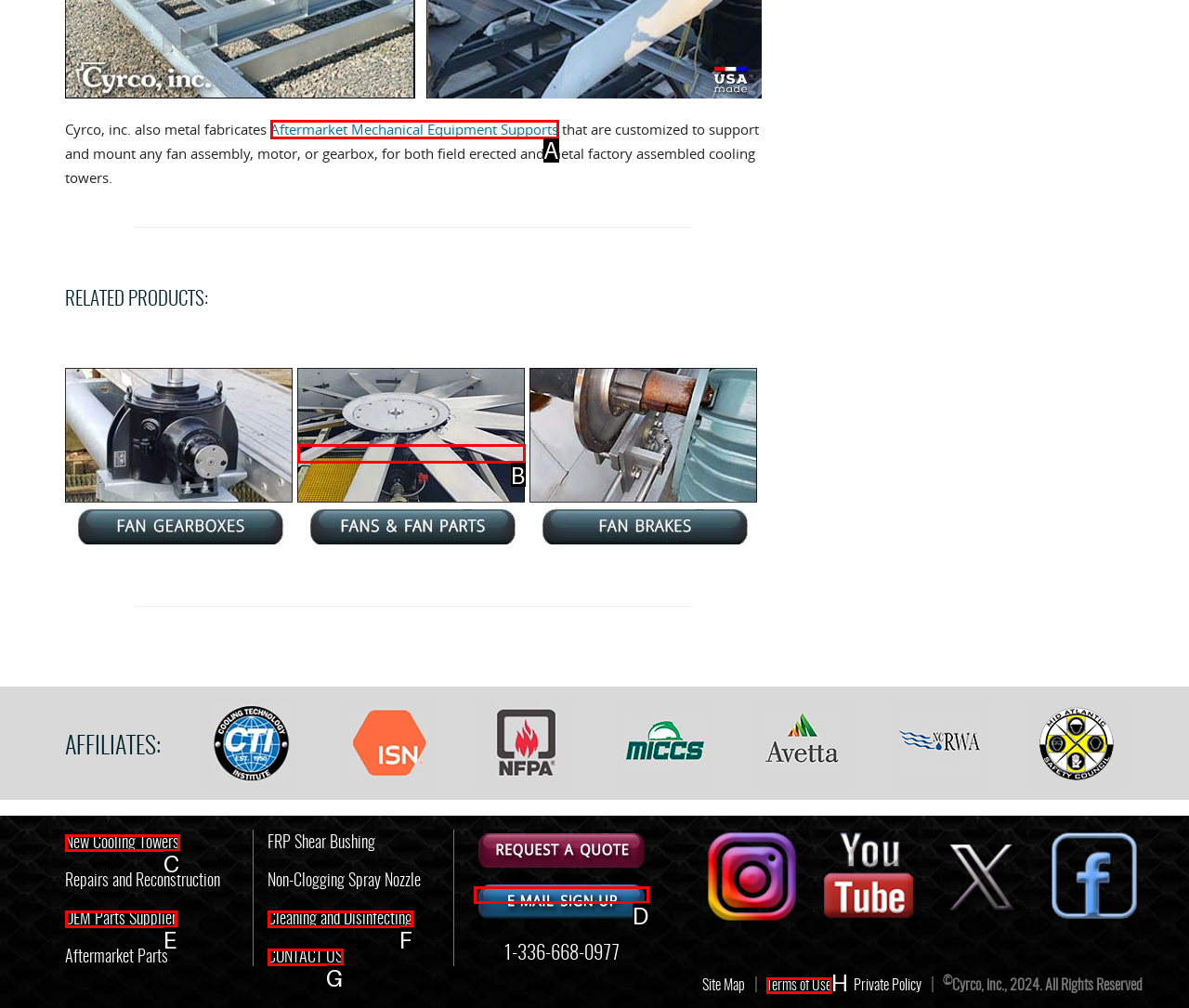Identify the HTML element that corresponds to the description: Land Matrix LAC Provide the letter of the correct option directly.

None